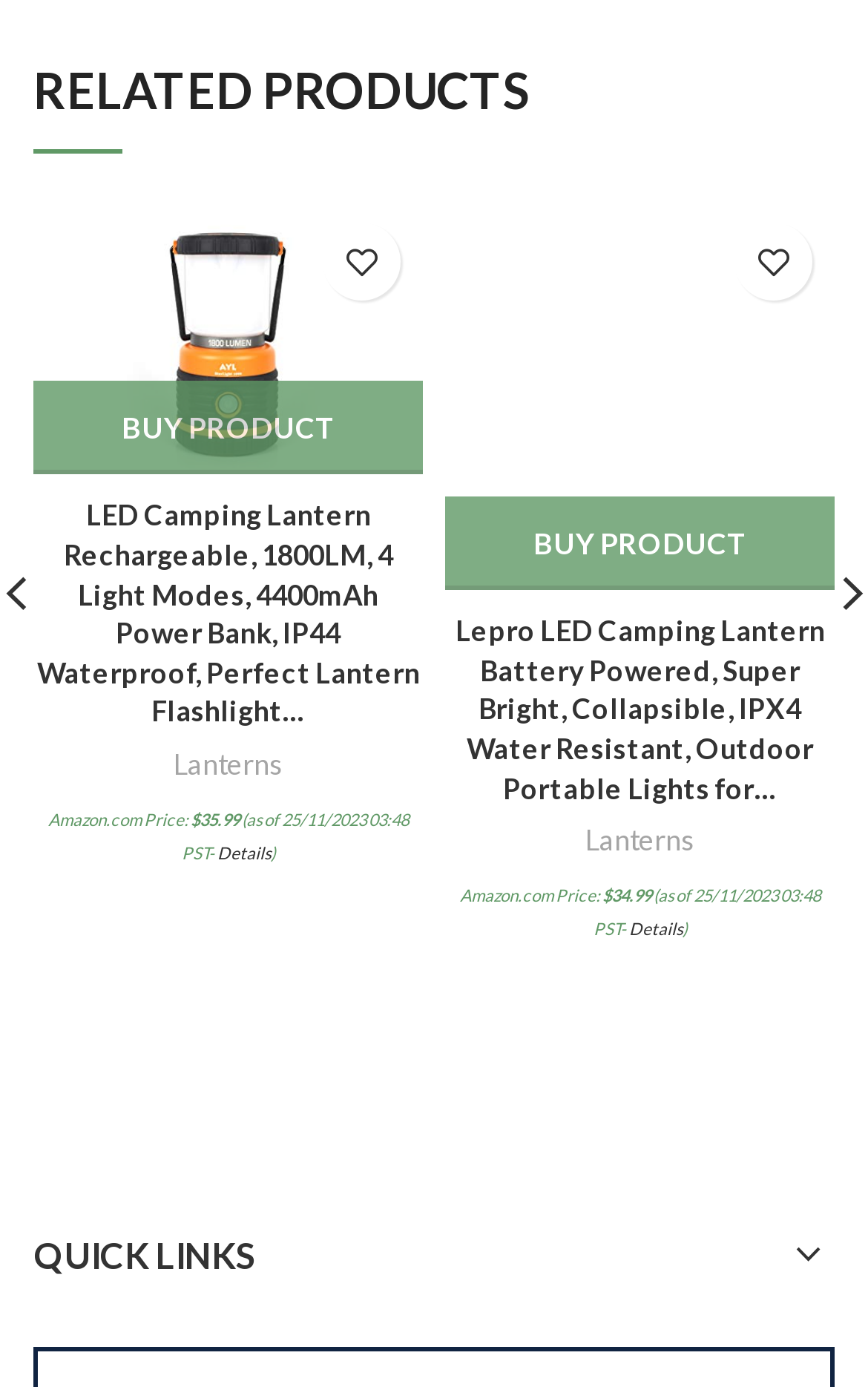How many products are displayed?
Answer the question in a detailed and comprehensive manner.

I counted the number of product headings and links, and there are two products displayed on the webpage.